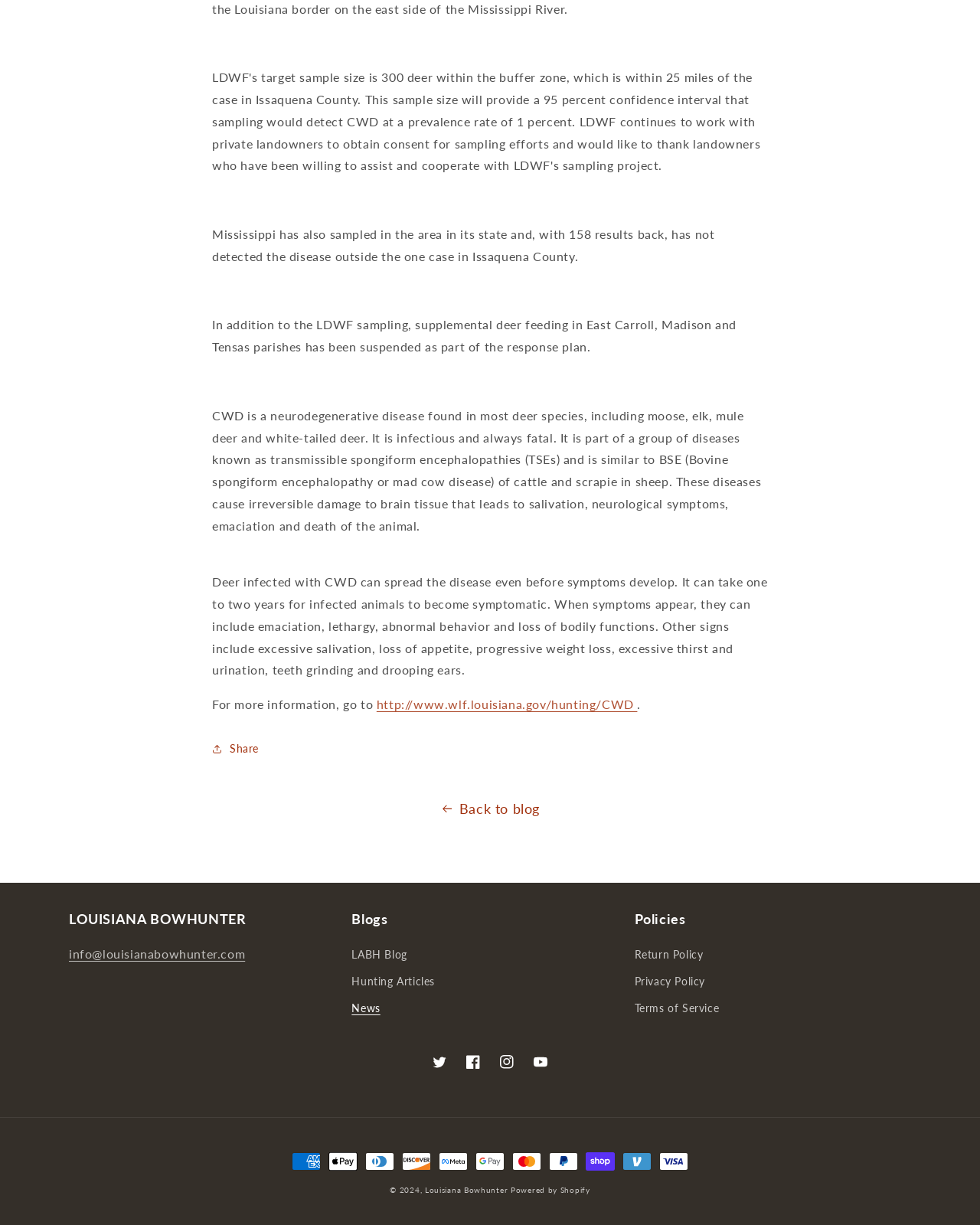Use a single word or phrase to answer the question: What is the topic of the article?

Chronic Wasting Disease